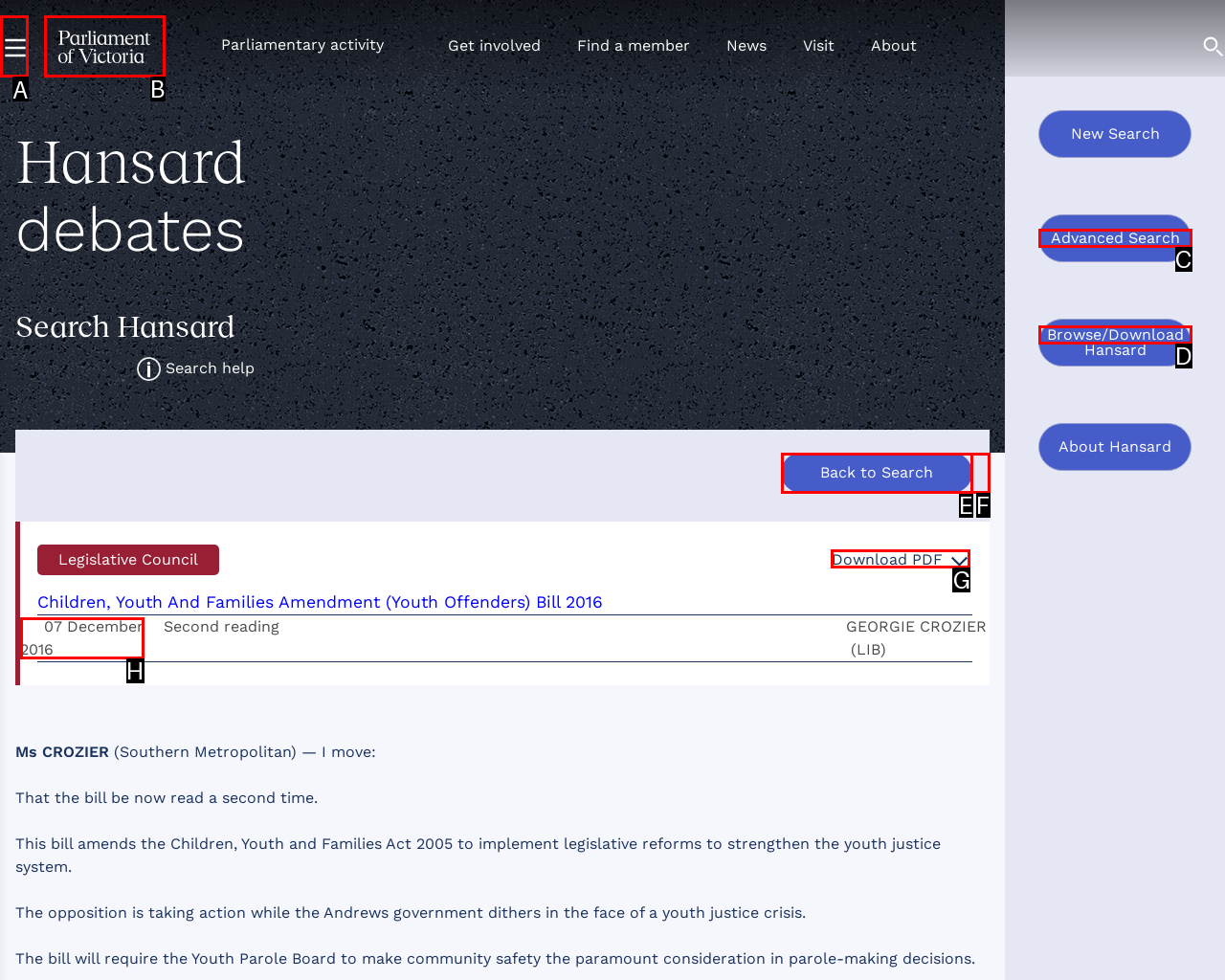Identify the correct UI element to click for the following task: Toggle navigation Choose the option's letter based on the given choices.

A